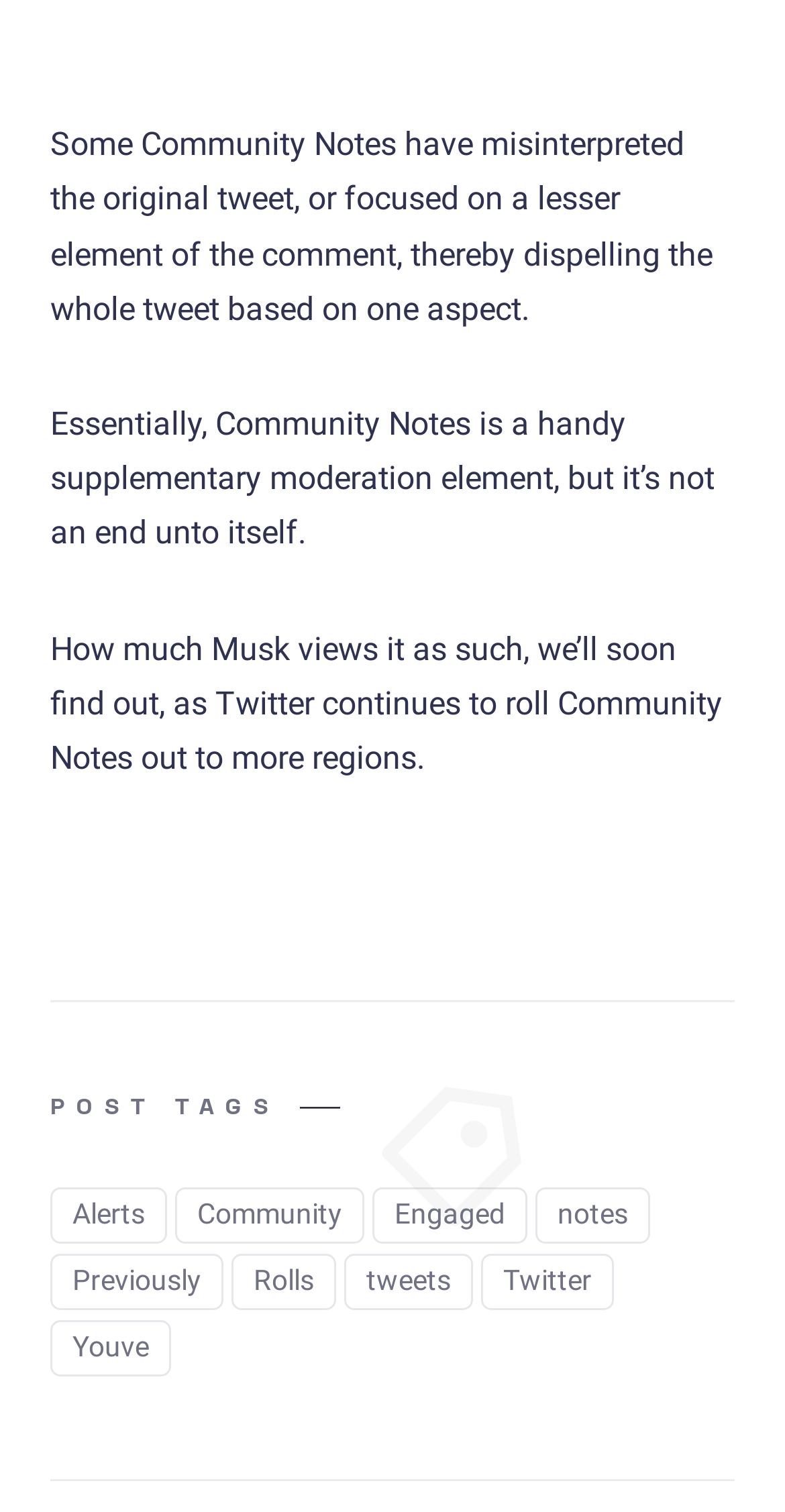Provide a short, one-word or phrase answer to the question below:
What is above the 'POST TAGS' heading?

Text